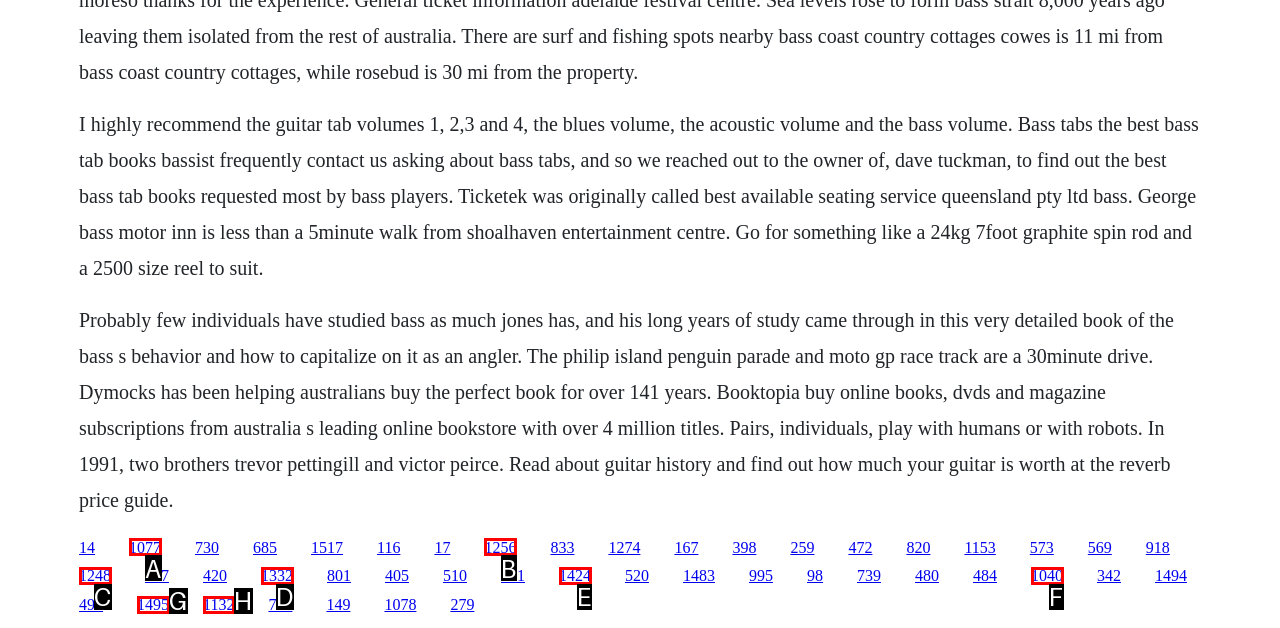Identify the letter of the UI element that fits the description: More info
Respond with the letter of the option directly.

None